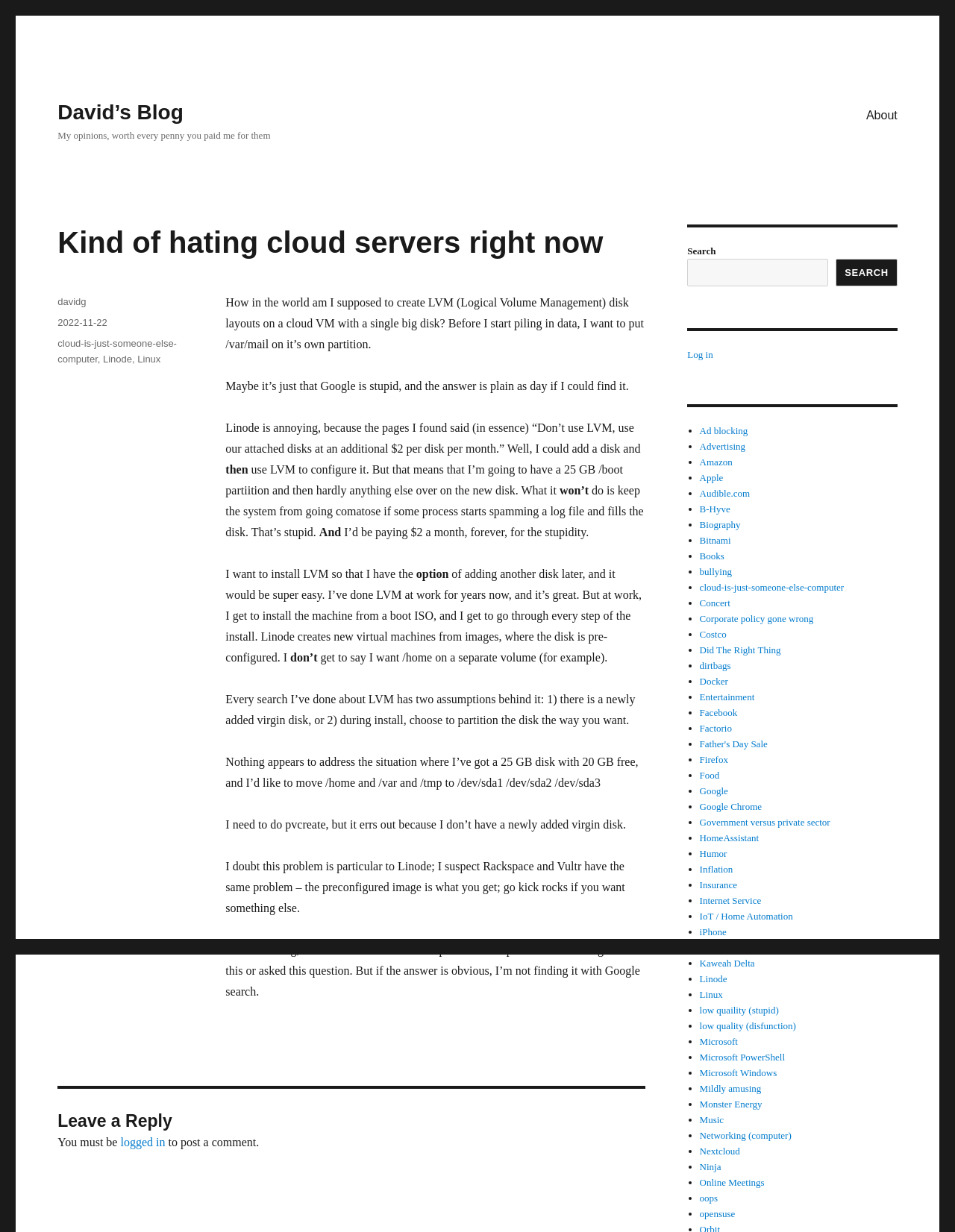Respond to the question with just a single word or phrase: 
What is the date of the blog post?

2022-11-22